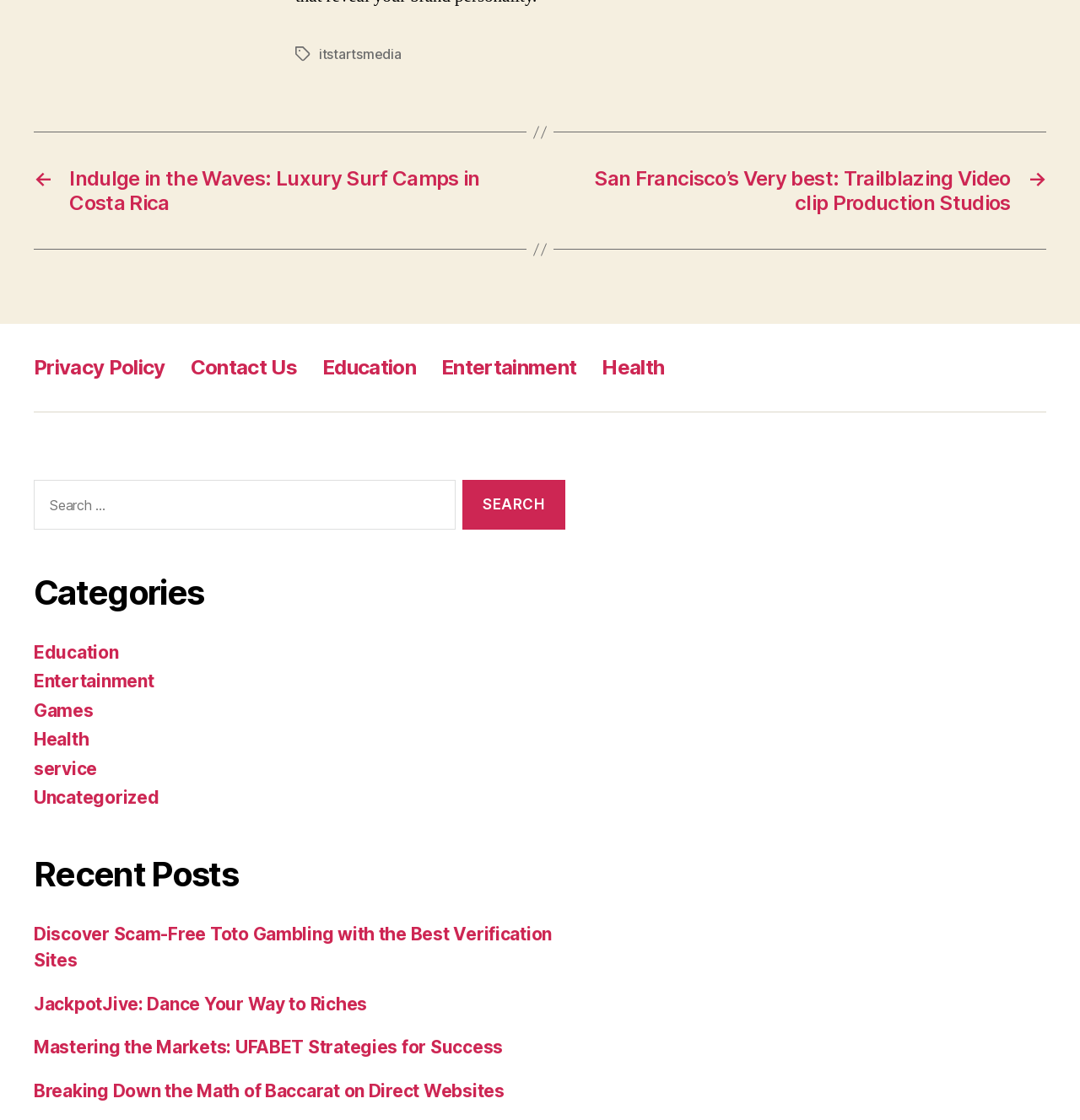Bounding box coordinates are given in the format (top-left x, top-left y, bottom-right x, bottom-right y). All values should be floating point numbers between 0 and 1. Provide the bounding box coordinate for the UI element described as: Contact Us

[0.176, 0.317, 0.275, 0.339]